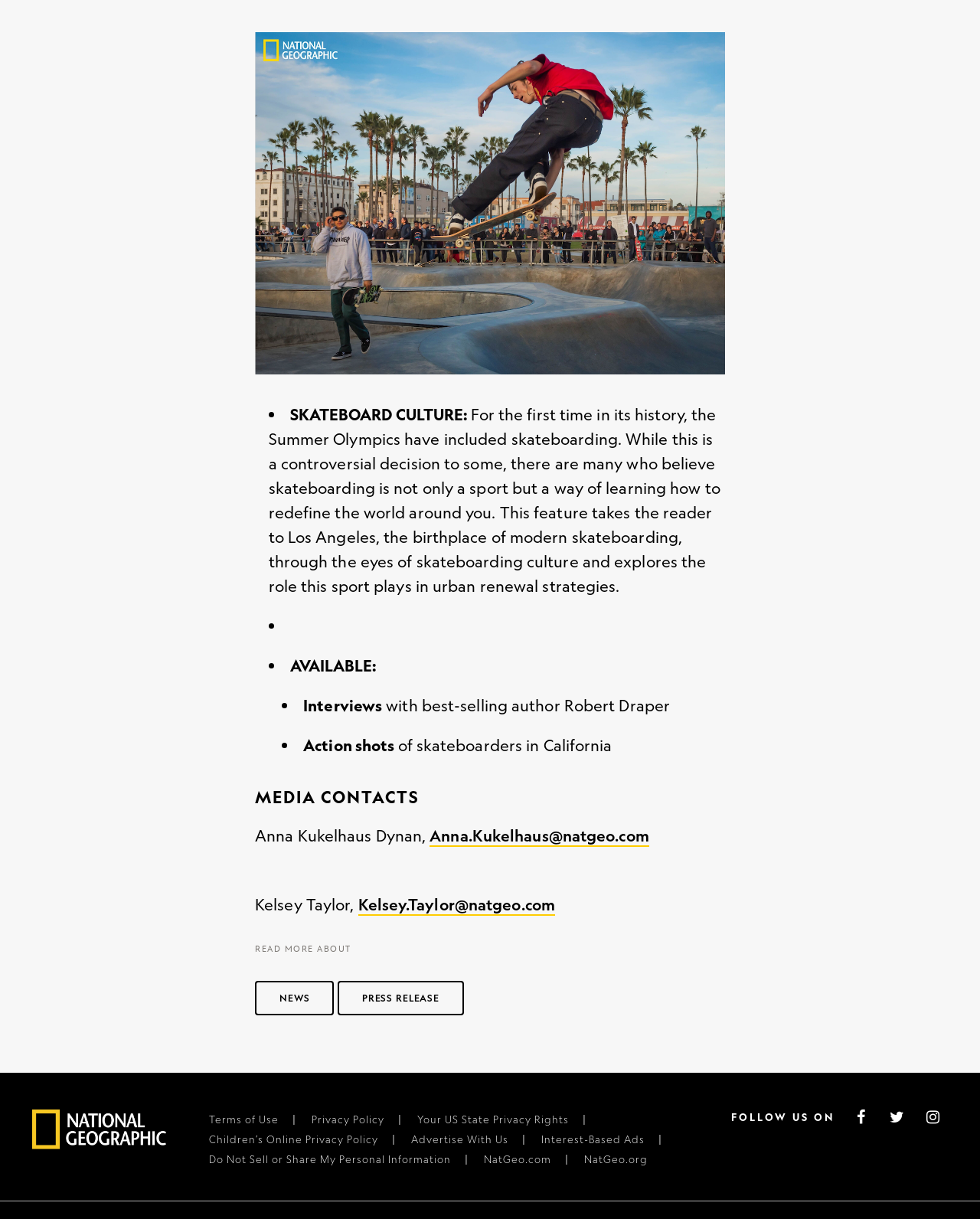Determine the bounding box coordinates of the region that needs to be clicked to achieve the task: "Contact Anna Kukelhaus Dynan".

[0.438, 0.677, 0.662, 0.695]